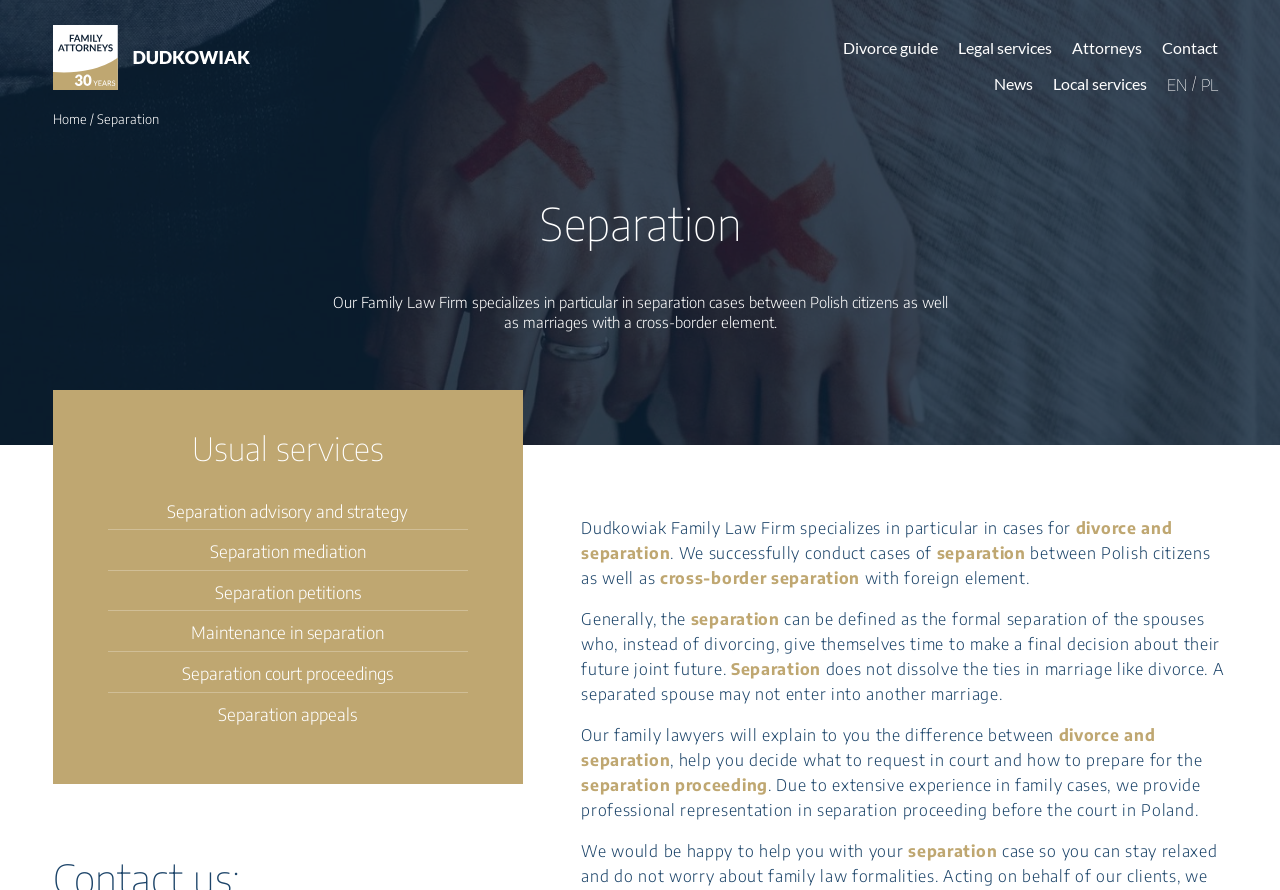What can their family lawyers help with?
Please answer the question with a detailed and comprehensive explanation.

According to the webpage, their family lawyers can explain to you the difference between divorce and separation, help you decide what to request in court, and how to prepare for the separation proceeding. They also provide professional representation in separation proceeding before the court in Poland.